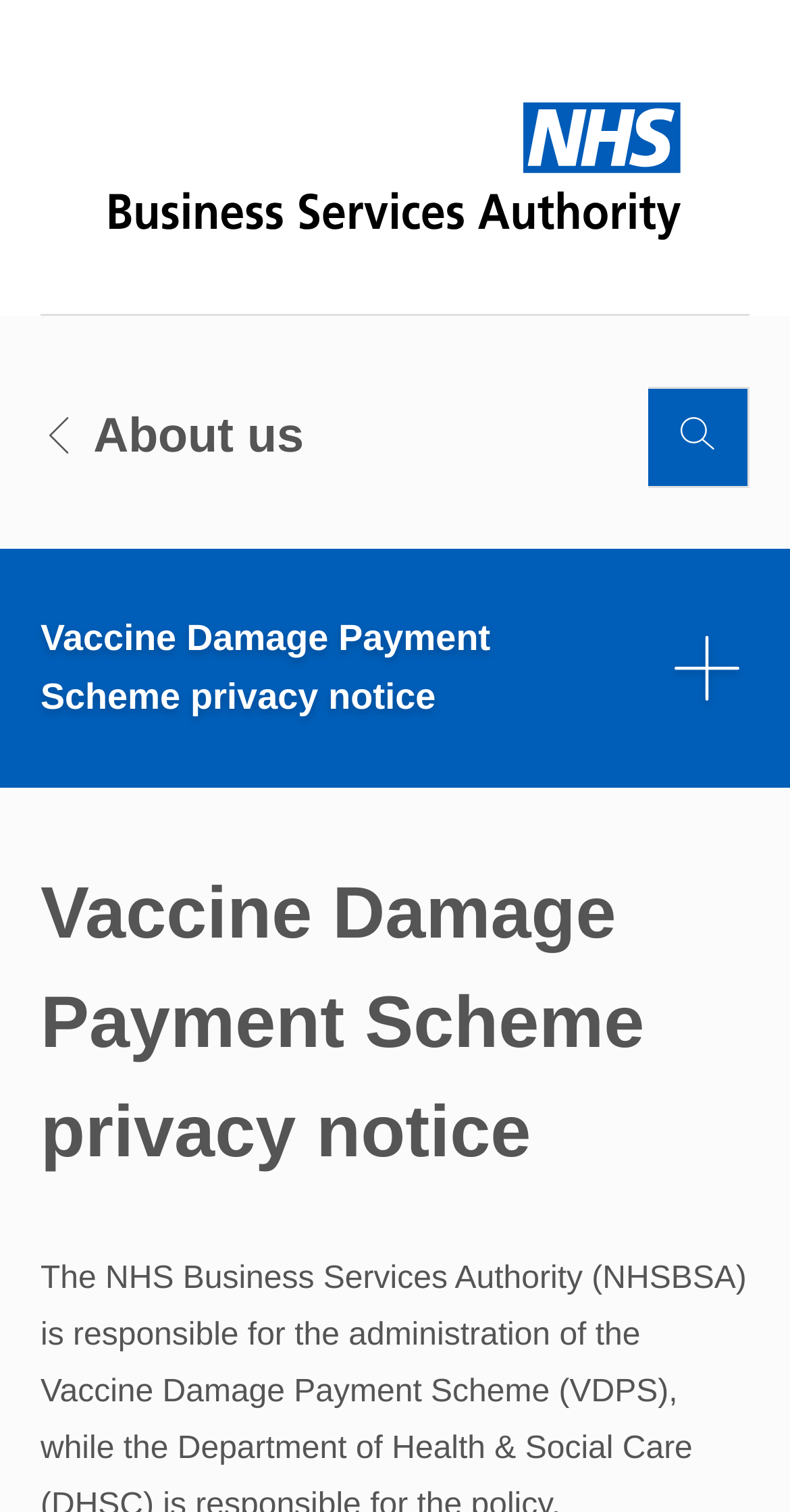Respond to the question below with a single word or phrase:
What is the logo on the top left corner?

NHS Business Services Authority